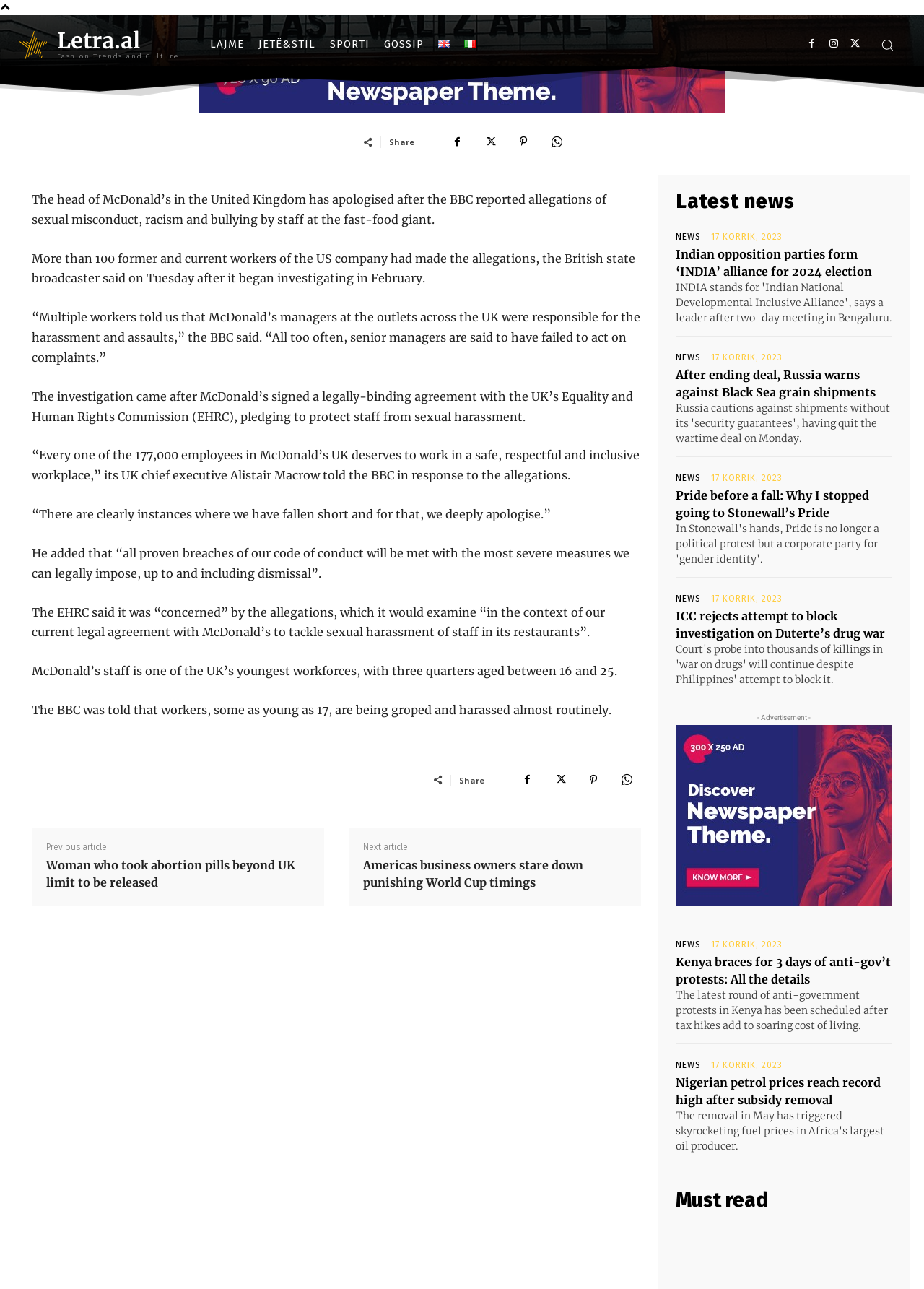Using the element description: "Jetë&Stil", determine the bounding box coordinates for the specified UI element. The coordinates should be four float numbers between 0 and 1, [left, top, right, bottom].

[0.272, 0.017, 0.349, 0.051]